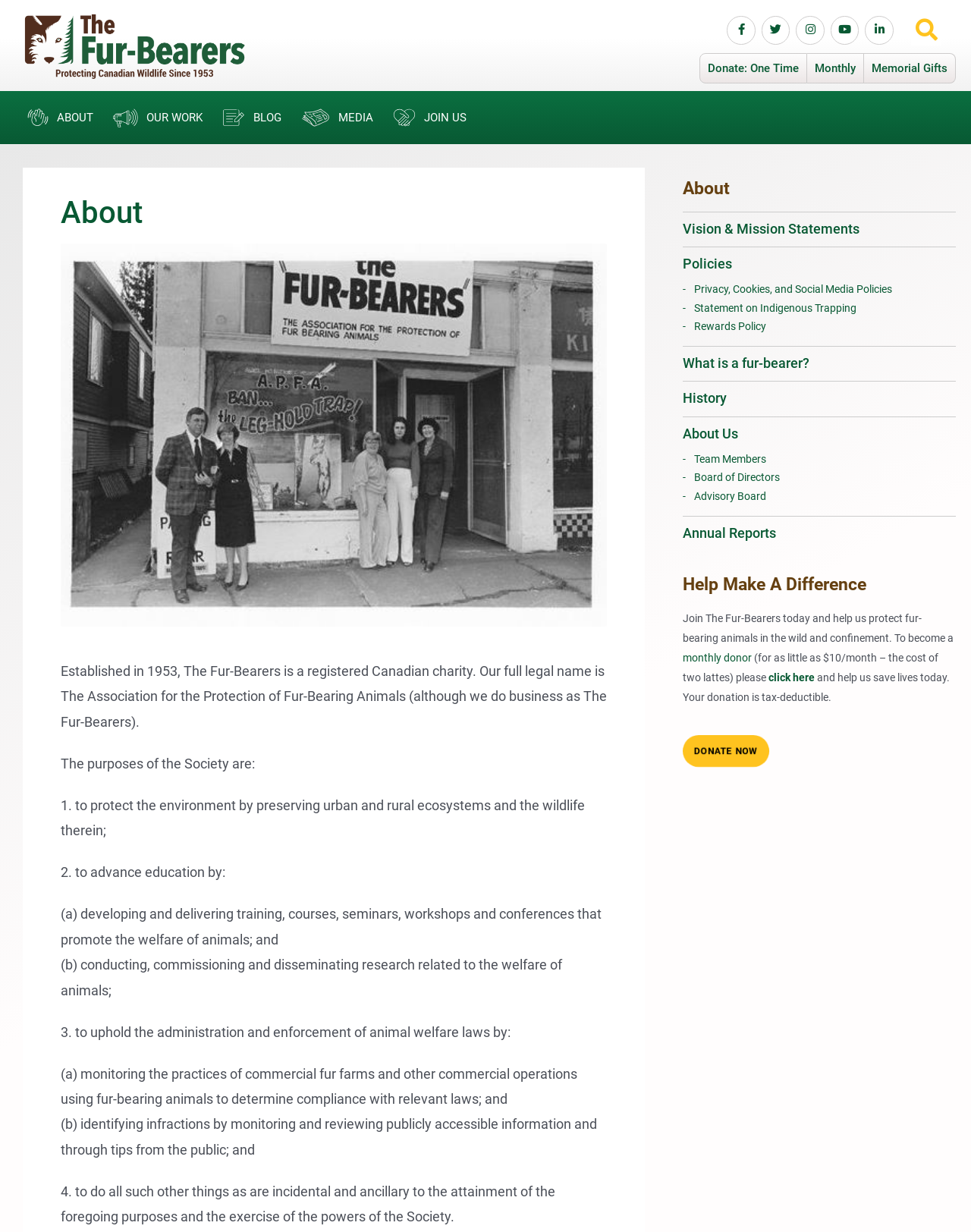What is the text on the button at the bottom of the webpage?
Carefully examine the image and provide a detailed answer to the question.

The button is located at the bottom of the webpage and has the text 'DONATE NOW' which is a call to action to donate to the charity.